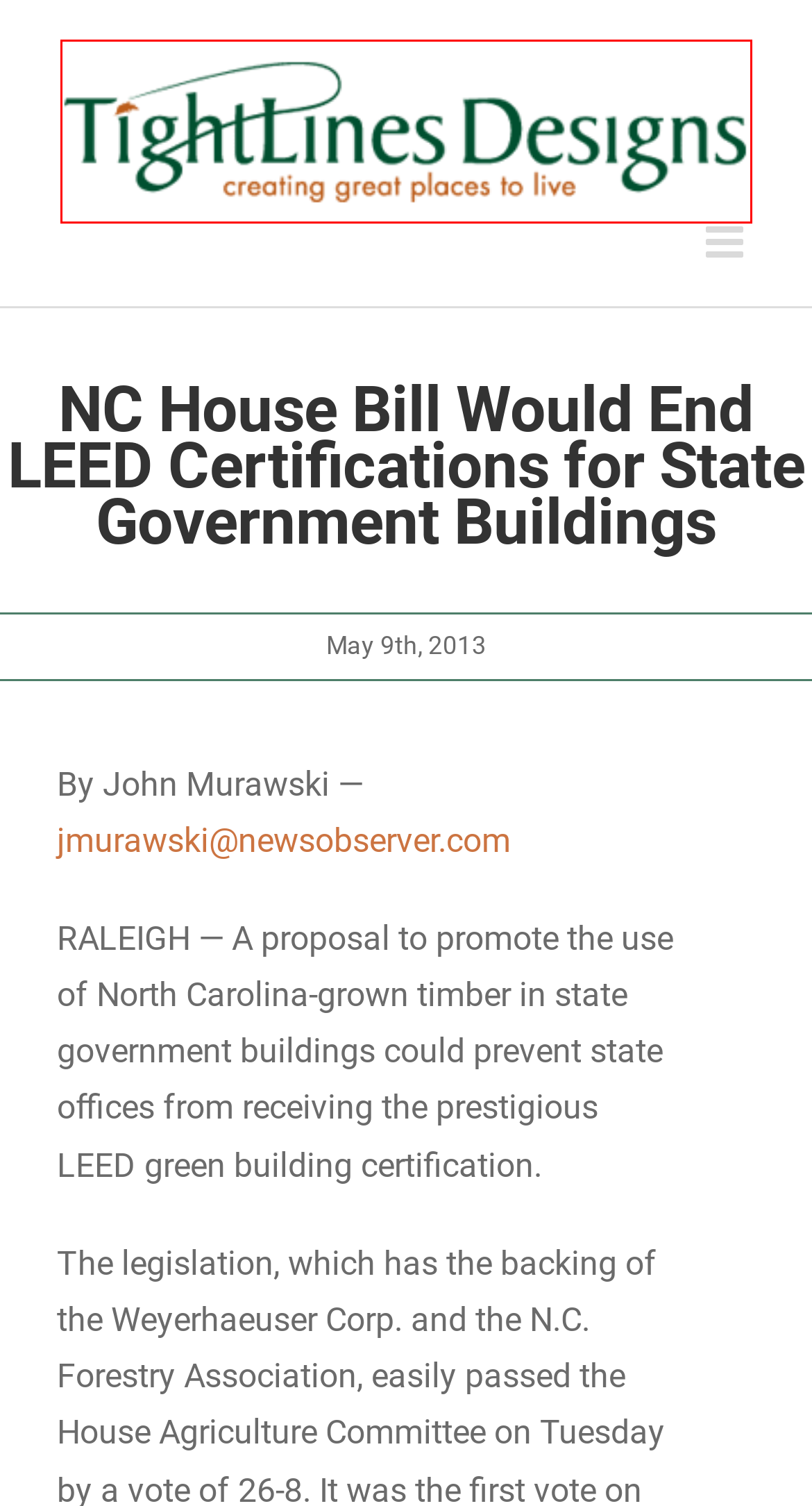Look at the given screenshot of a webpage with a red rectangle bounding box around a UI element. Pick the description that best matches the new webpage after clicking the element highlighted. The descriptions are:
A. Contact Us – Tightlines Designs
B. Careers – Tightlines Designs
C. About Us – Tightlines Designs
D. Frequently Asked Questions – Tightlines Designs
E. Single Family – Tightlines Designs
F. Multi-Family – Tightlines Designs
G. Tightlines Designs
H. Favorites – Tightlines Designs

G